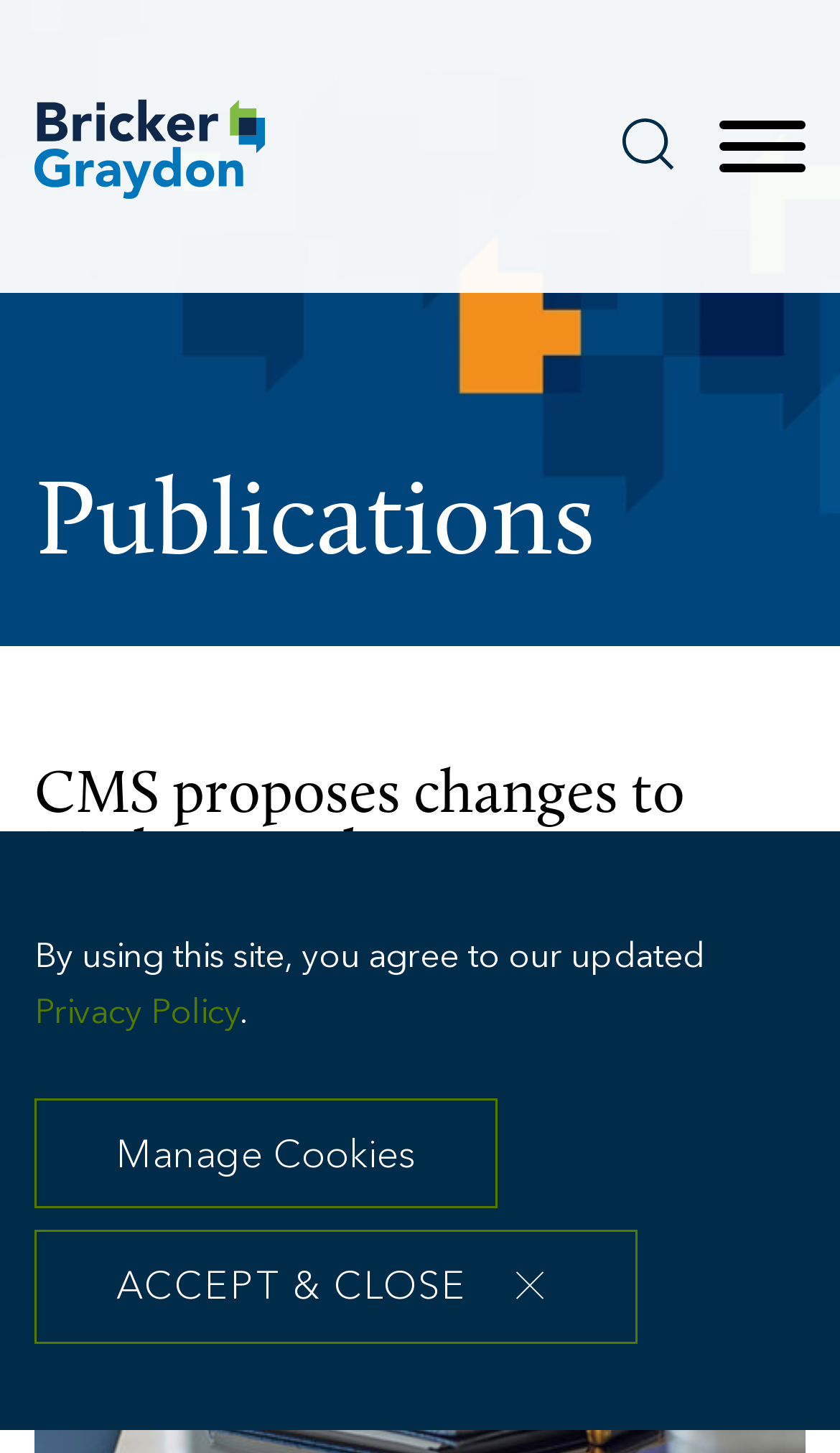Answer with a single word or phrase: 
How many links are there in the main navigation?

4